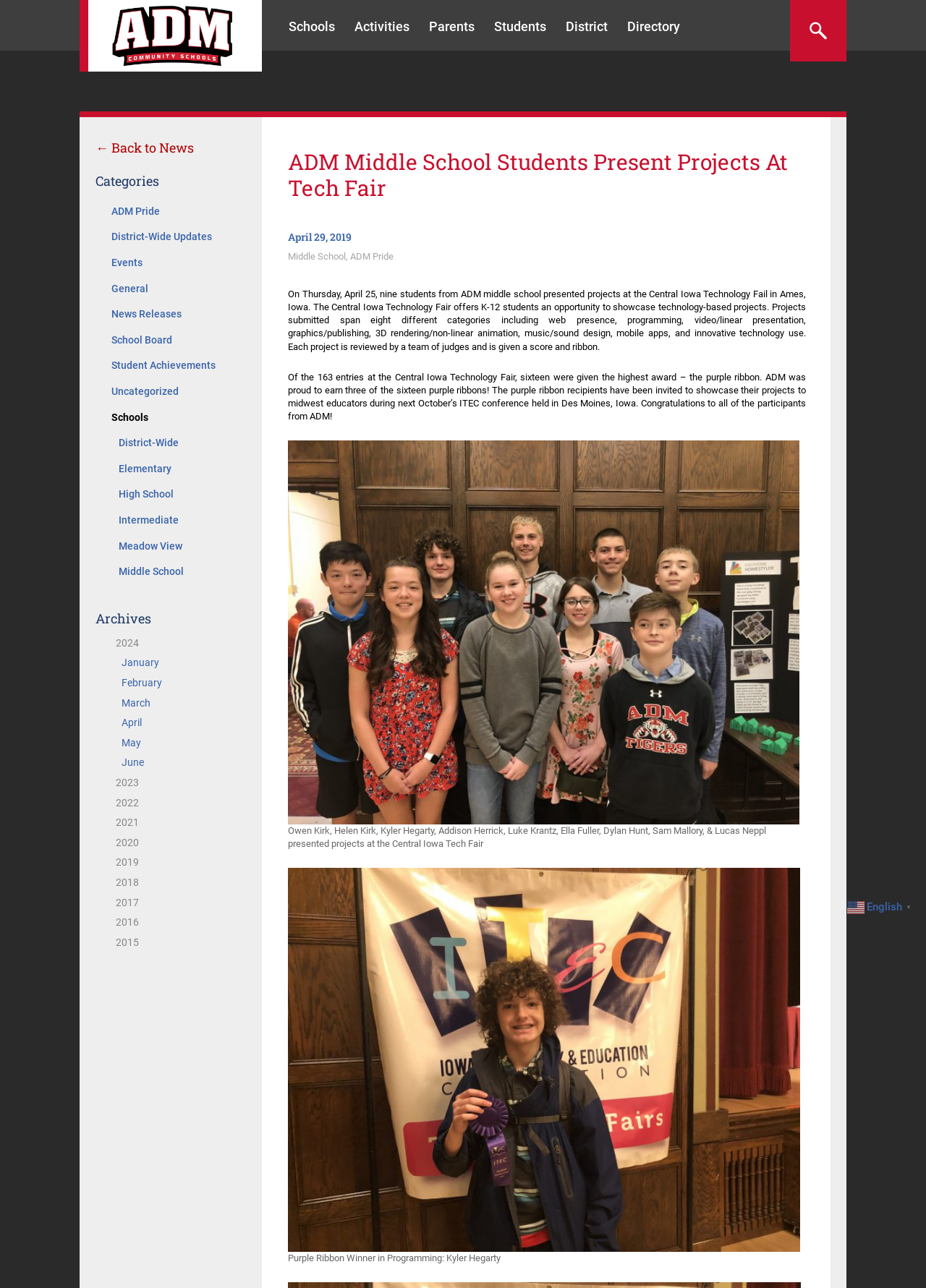What is the name of the school district?
Please answer the question as detailed as possible.

I found the answer by looking at the top-level element with the text 'ADM Middle School Students Present Projects At Tech Fair - ADM Community School District', which suggests that the webpage is about the ADM Community School District.